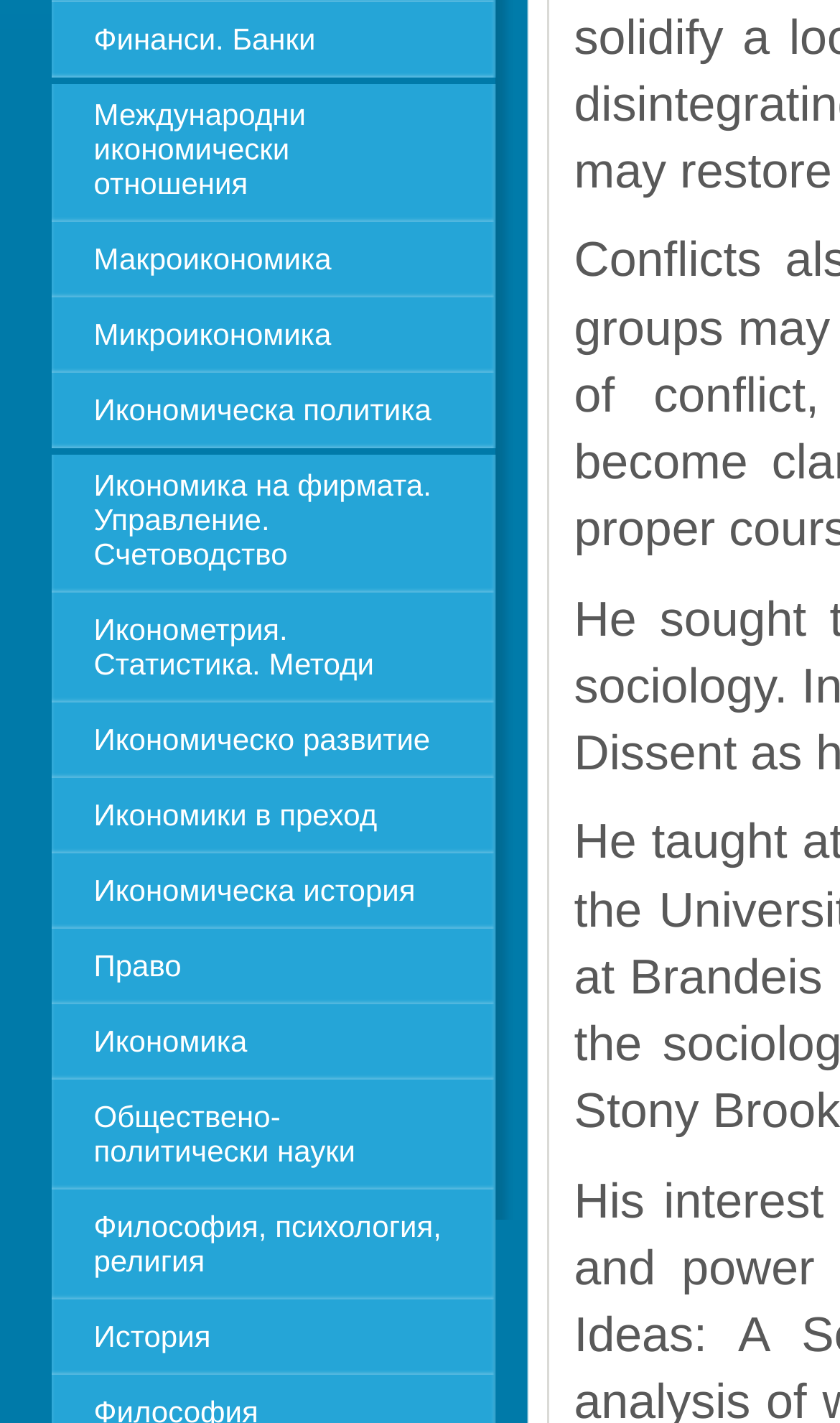Give a short answer to this question using one word or a phrase:
What is the vertical position of the link 'Икономика на фирмата. Управление. Счетоводство'?

Middle